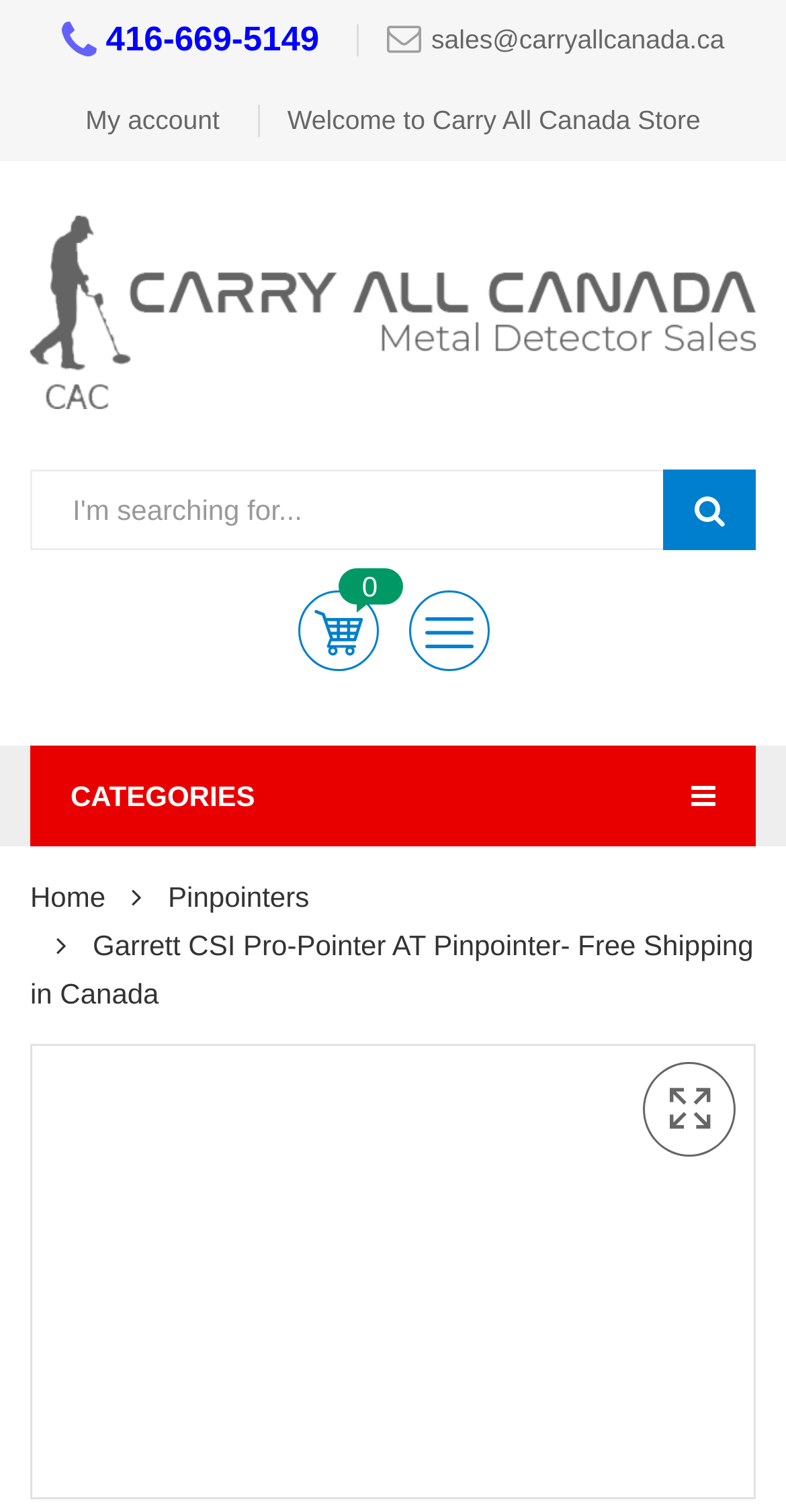Please locate the clickable area by providing the bounding box coordinates to follow this instruction: "go to home page".

[0.038, 0.577, 0.134, 0.609]